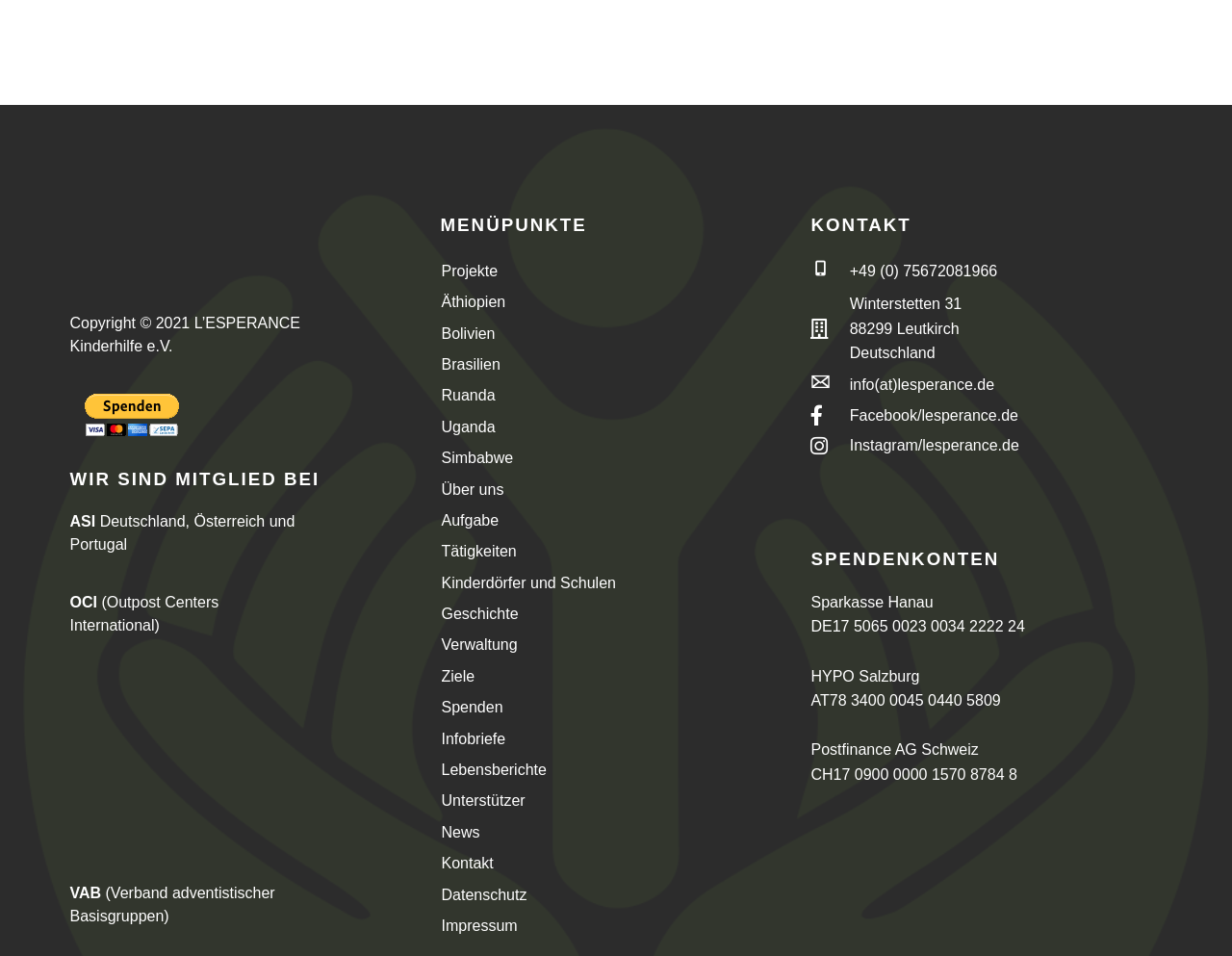Refer to the image and provide an in-depth answer to the question: 
What is the purpose of the organization?

The purpose of the organization can be inferred from the static text element that reads 'Wir bei LESPERANCE Kinderhilfe e.V. wollen Waisenkindern die Wärme und Geborgenheit einer Familie schenken.' which translates to 'We at LESPERANCE Kinderhilfe e.V. want to give orphaned children the warmth and security of a family'.